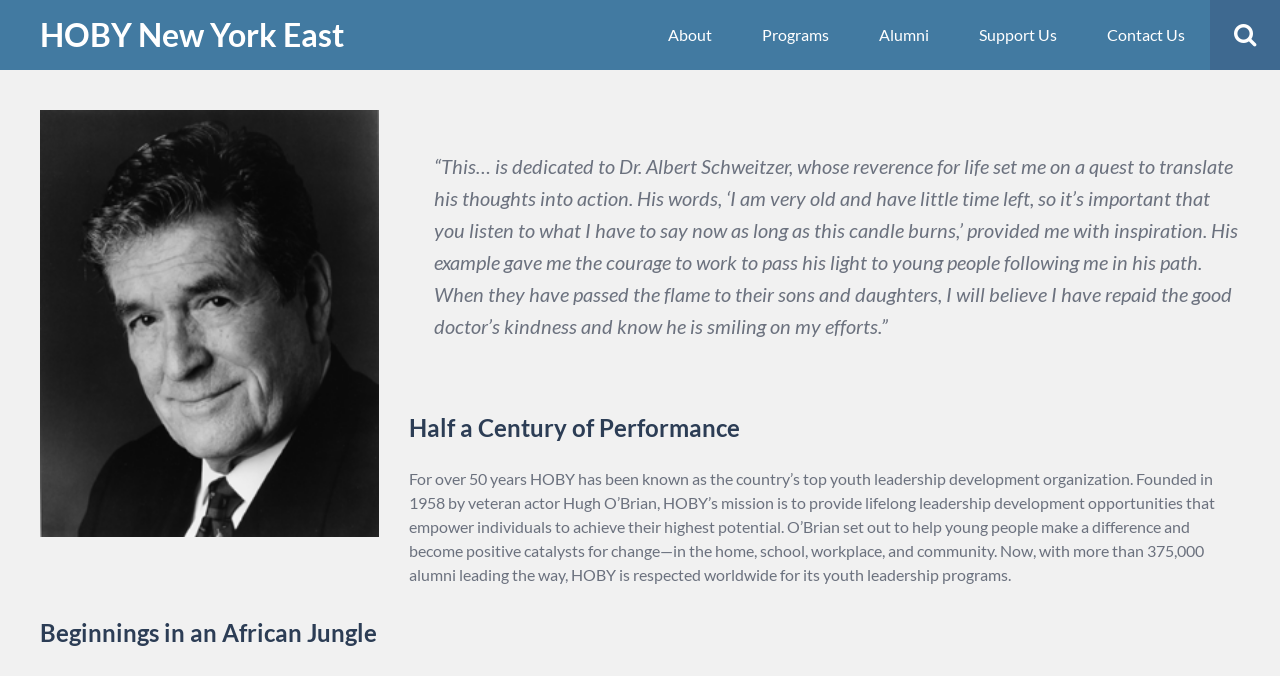Given the description of the UI element: "Menu", predict the bounding box coordinates in the form of [left, top, right, bottom], with each value being a float between 0 and 1.

None